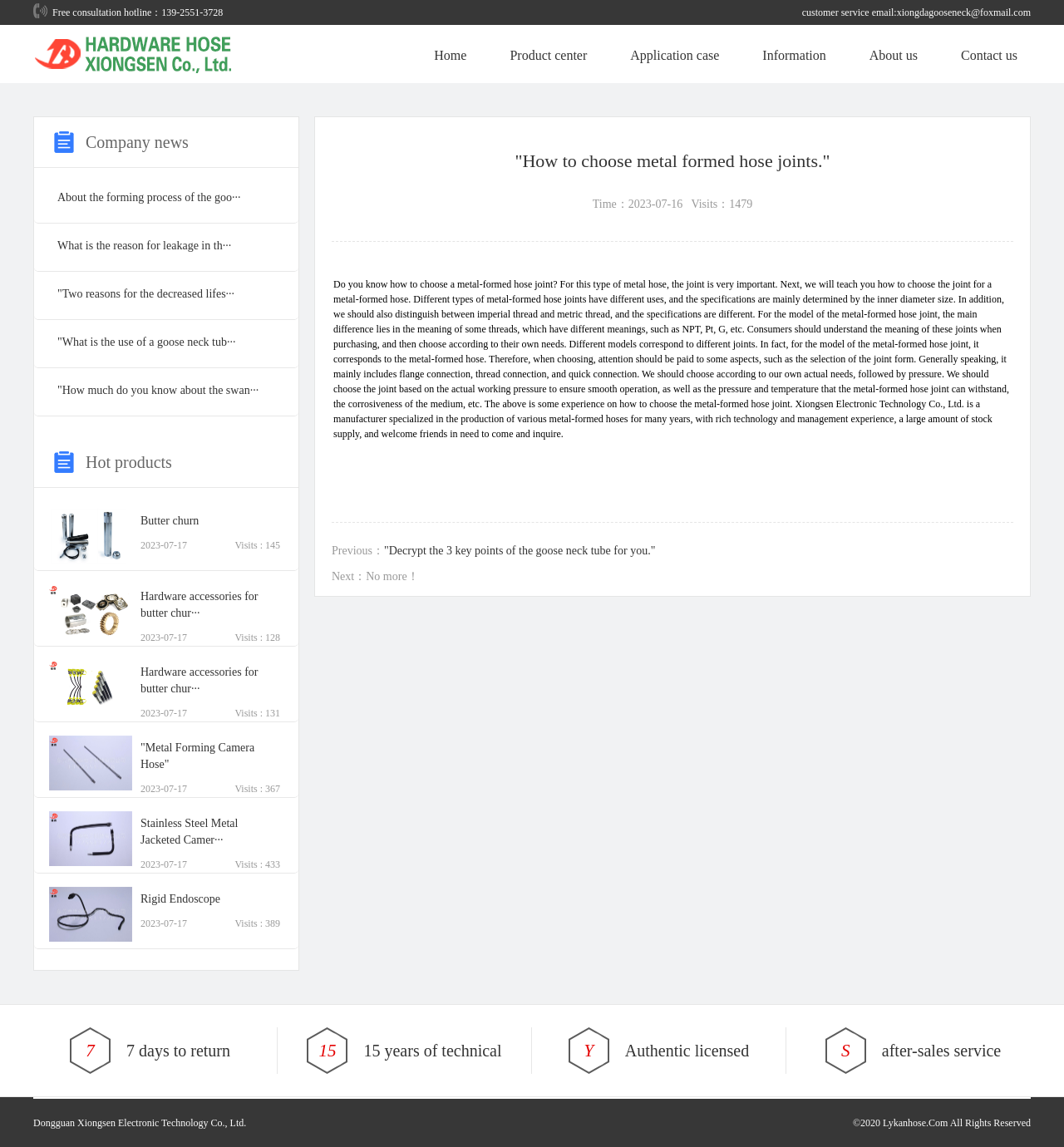What is the company's email address for customer service?
Please provide a detailed and thorough answer to the question.

The company's email address for customer service is found on the top right corner of the webpage, which is xiongdagooseneck@foxmail.com. This is a contact point for customers to reach out to the company for any inquiries or issues.